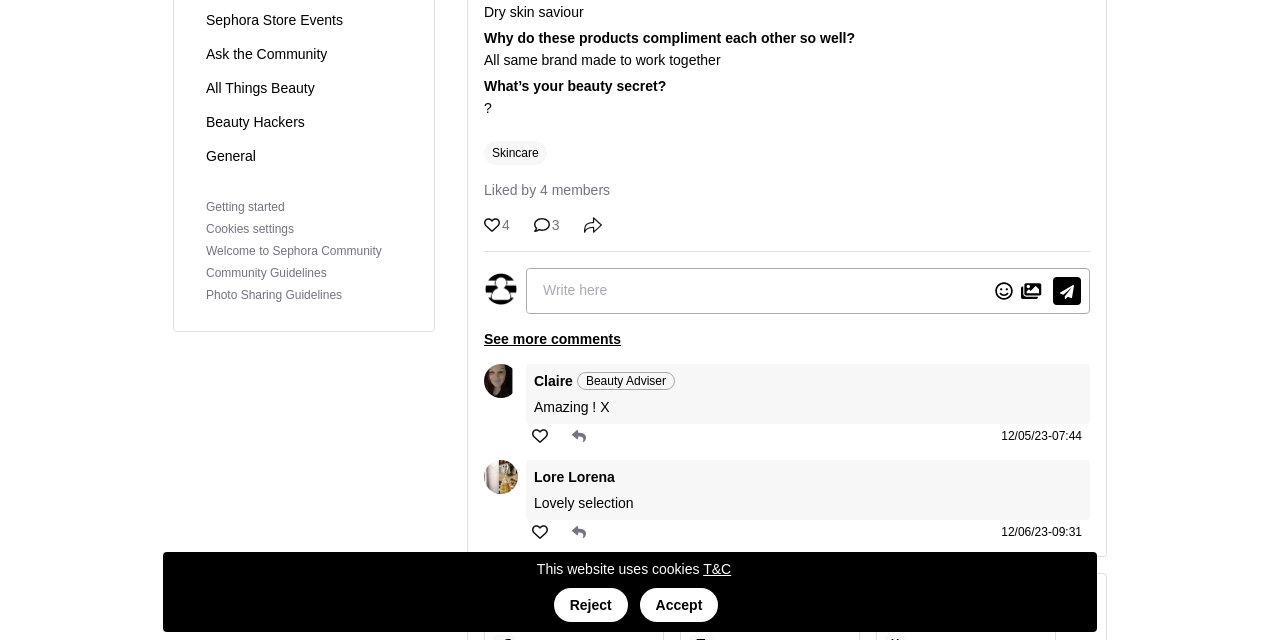Can you find the bounding box coordinates for the UI element given this description: "parent_node: Write here"? Provide the coordinates as four float numbers between 0 and 1: [left, top, right, bottom].

[0.412, 0.42, 0.777, 0.489]